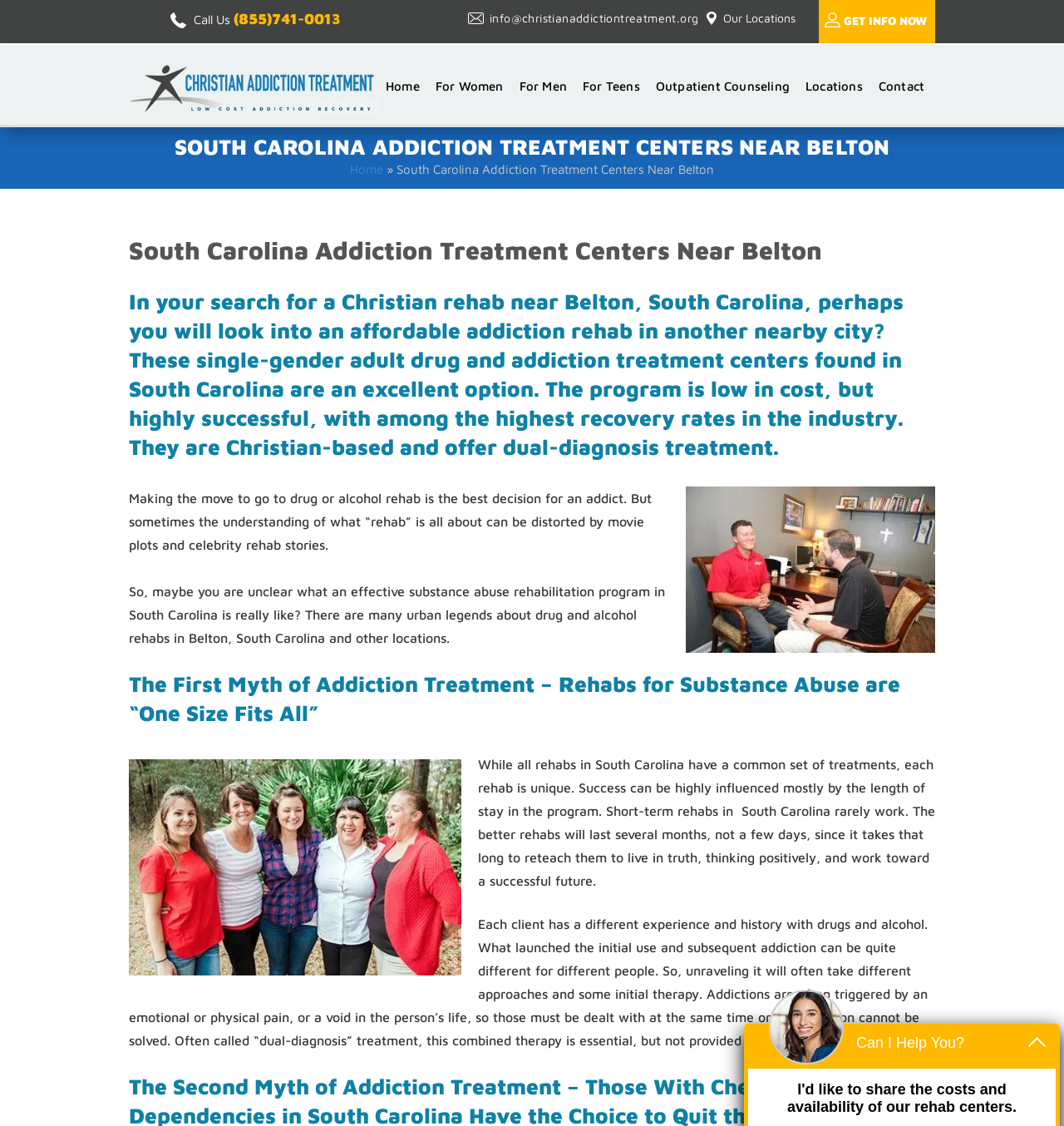Answer this question in one word or a short phrase: What is the main topic of the webpage?

Addiction treatment centers